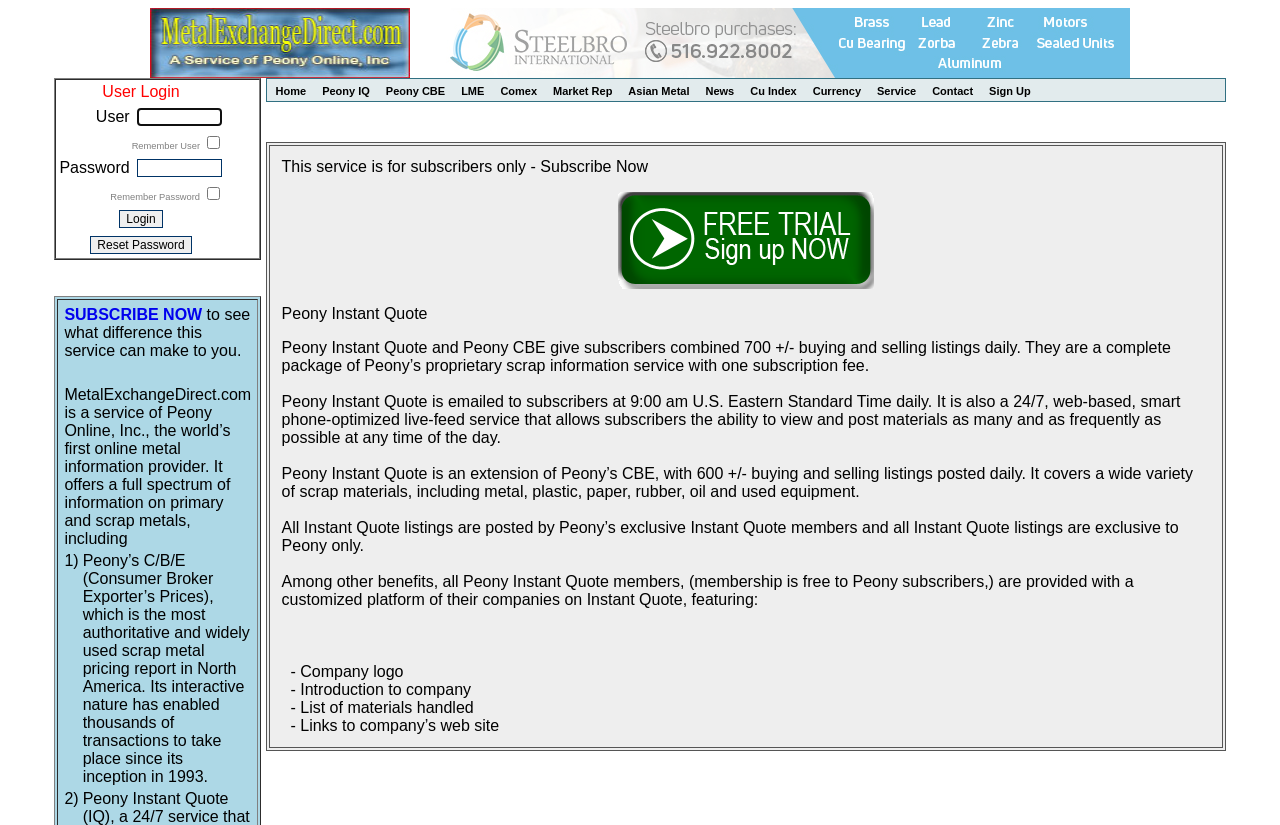Give a one-word or short-phrase answer to the following question: 
How often is Peony Instant Quote emailed to subscribers?

Daily at 9:00 am EST